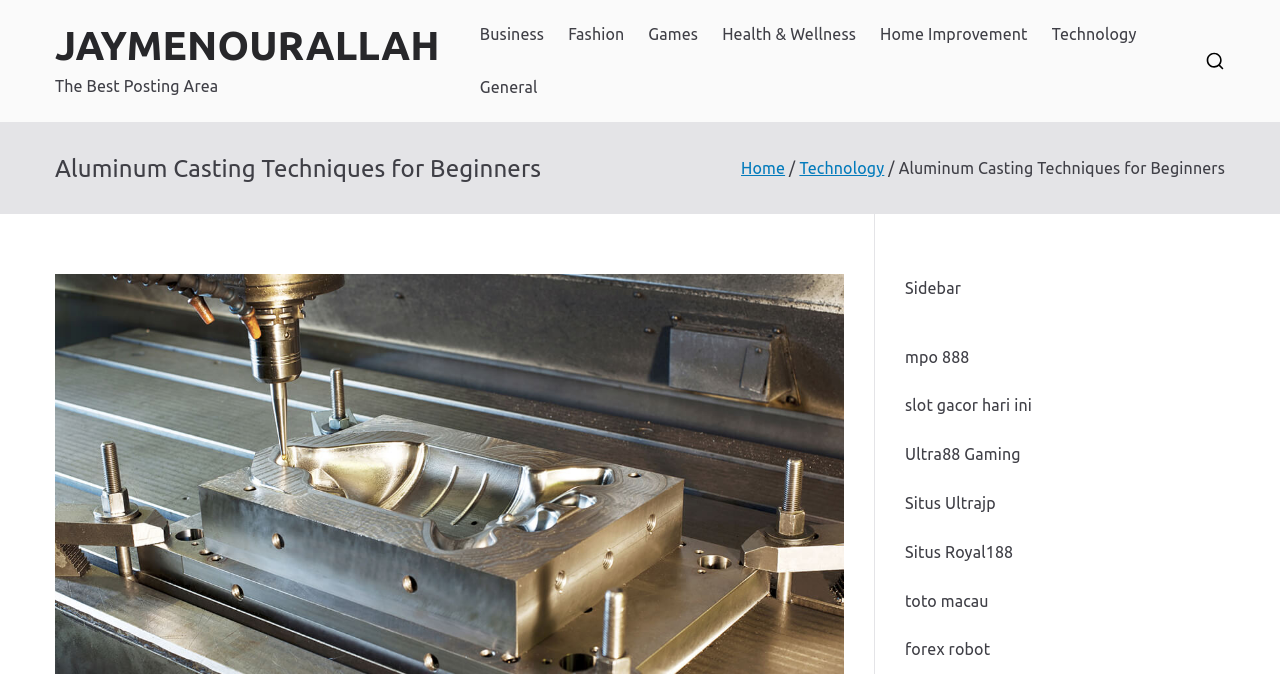Please find the bounding box coordinates of the element that you should click to achieve the following instruction: "Click on the 'JAYMENOURALLAH' link". The coordinates should be presented as four float numbers between 0 and 1: [left, top, right, bottom].

[0.043, 0.035, 0.344, 0.101]